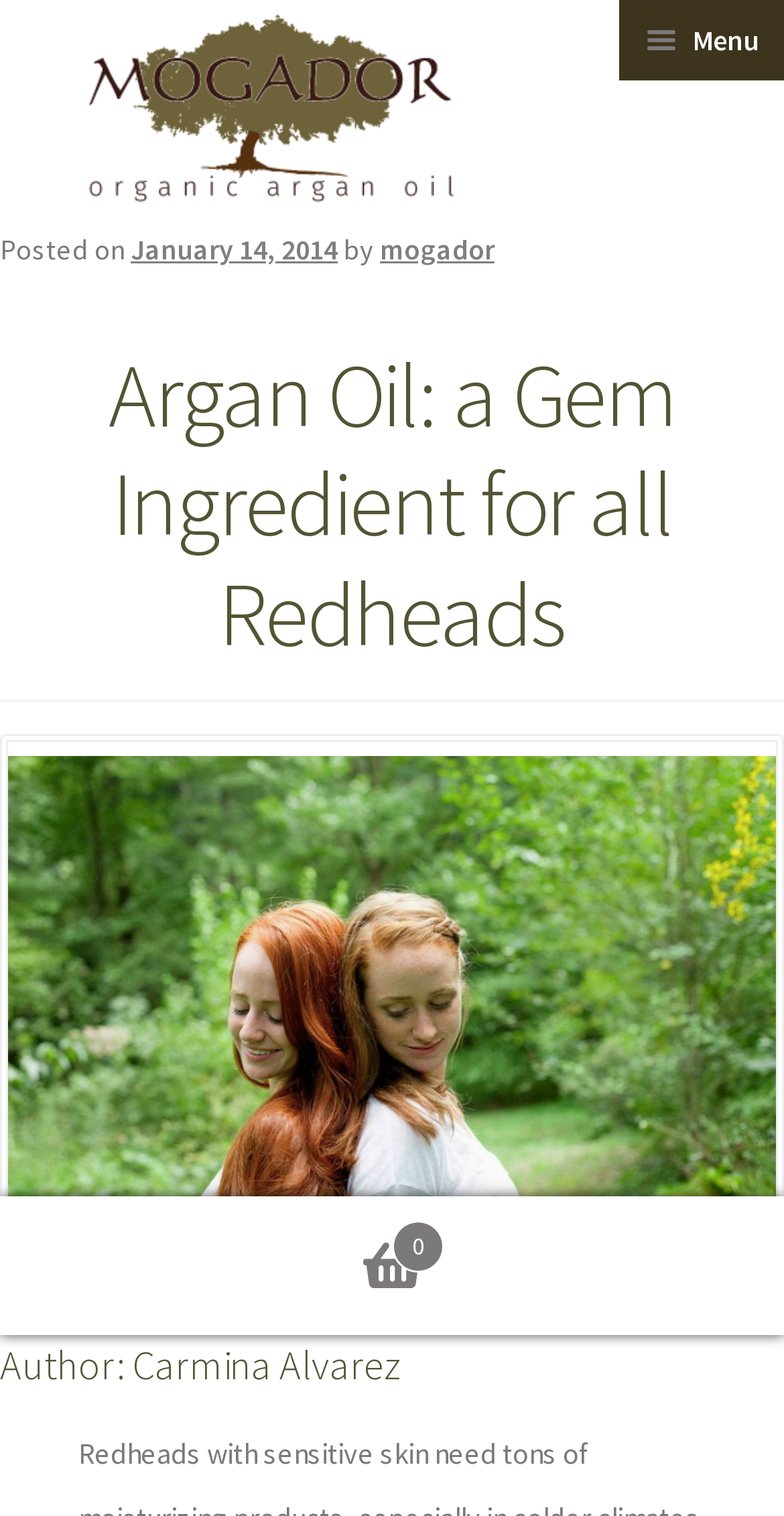Please answer the following question using a single word or phrase: Who wrote the article about argan oil?

Carmina Alvarez